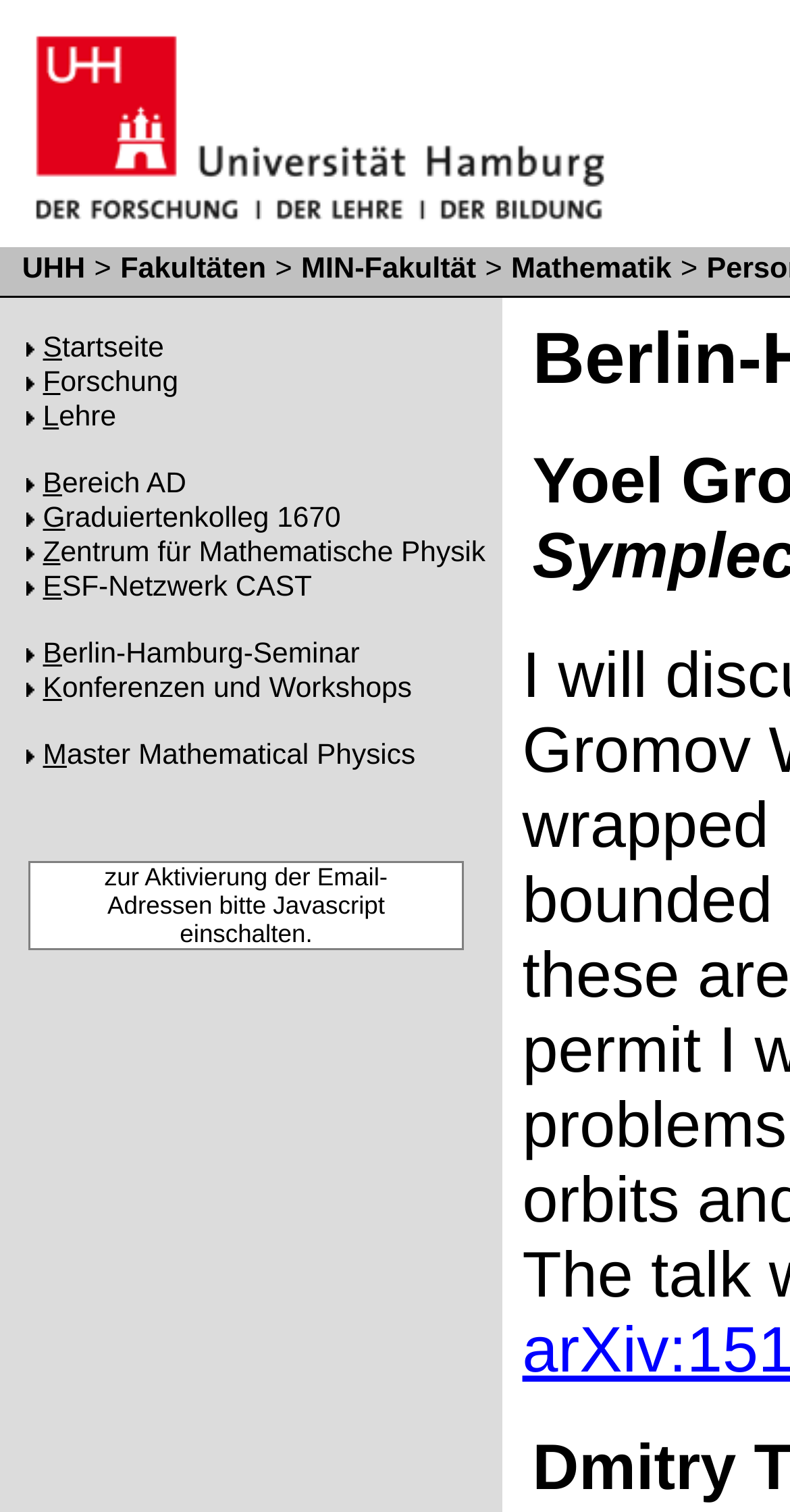Provide the bounding box coordinates of the area you need to click to execute the following instruction: "Check the Berlin-Hamburg-Seminar page".

[0.054, 0.421, 0.455, 0.442]